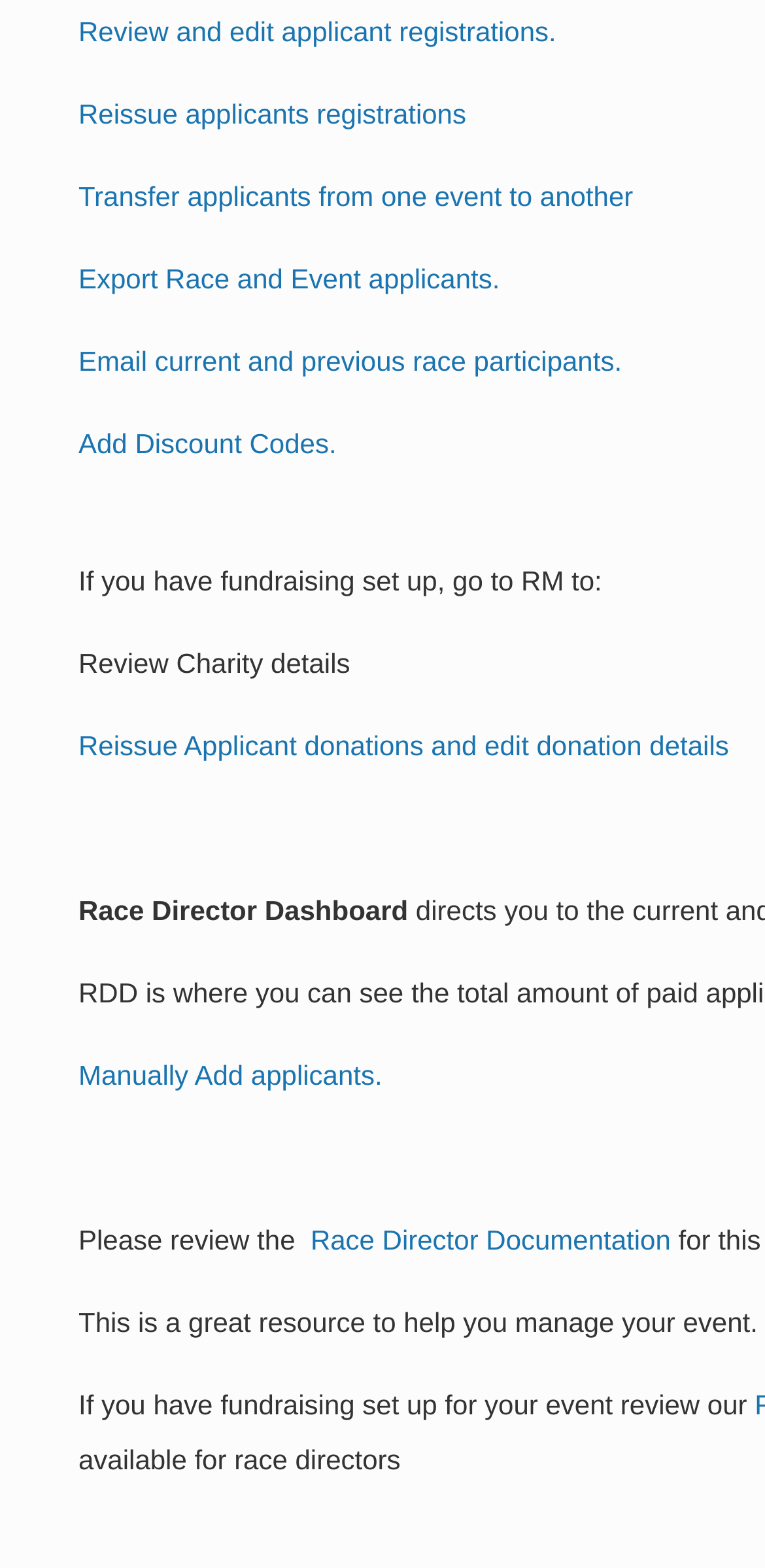Provide the bounding box coordinates for the area that should be clicked to complete the instruction: "Export Race and Event applicants".

[0.103, 0.167, 0.653, 0.187]